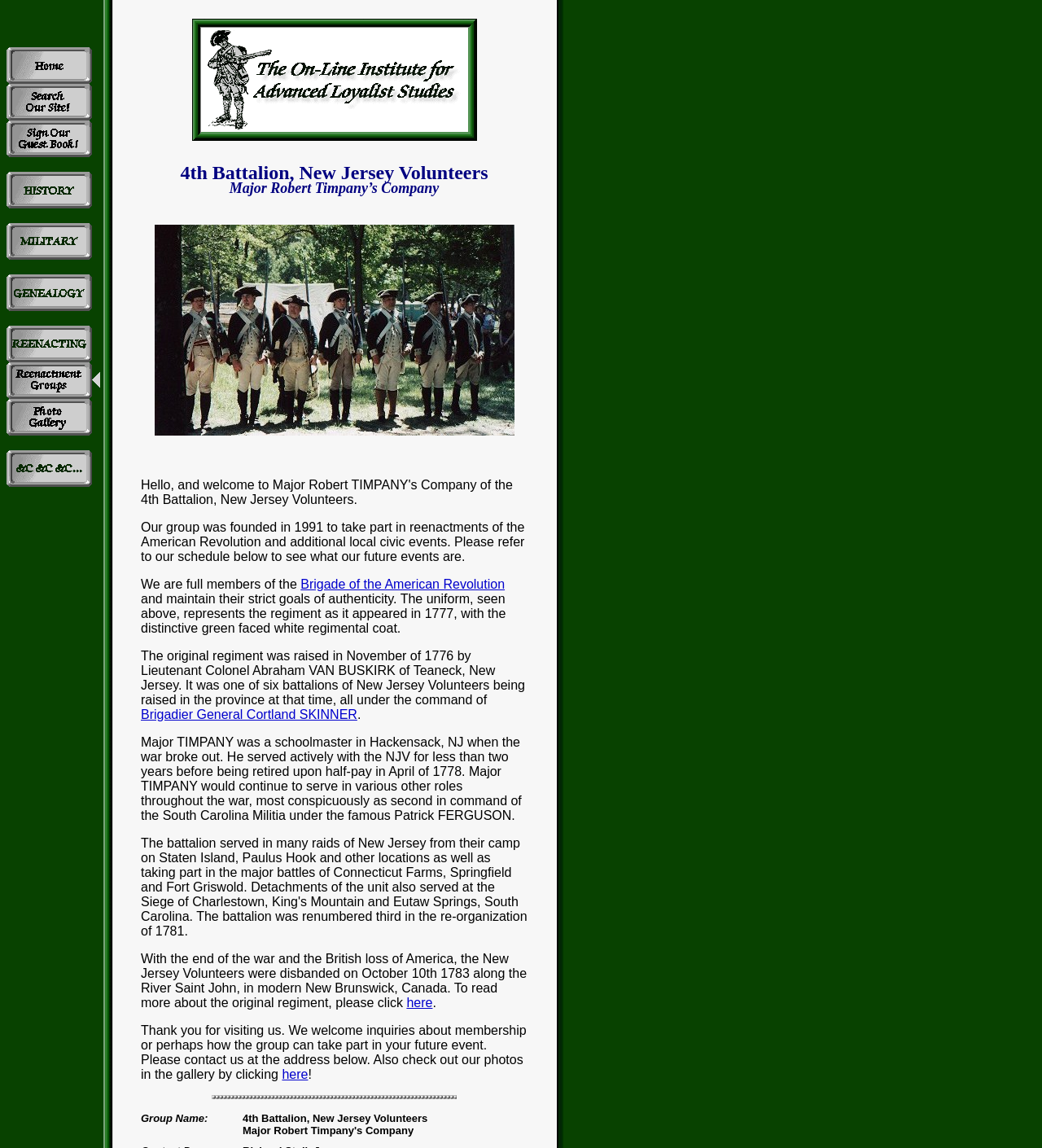Locate the bounding box coordinates of the UI element described by: "alt="Sign Our Guest Book!"". The bounding box coordinates should consist of four float numbers between 0 and 1, i.e., [left, top, right, bottom].

[0.006, 0.127, 0.088, 0.139]